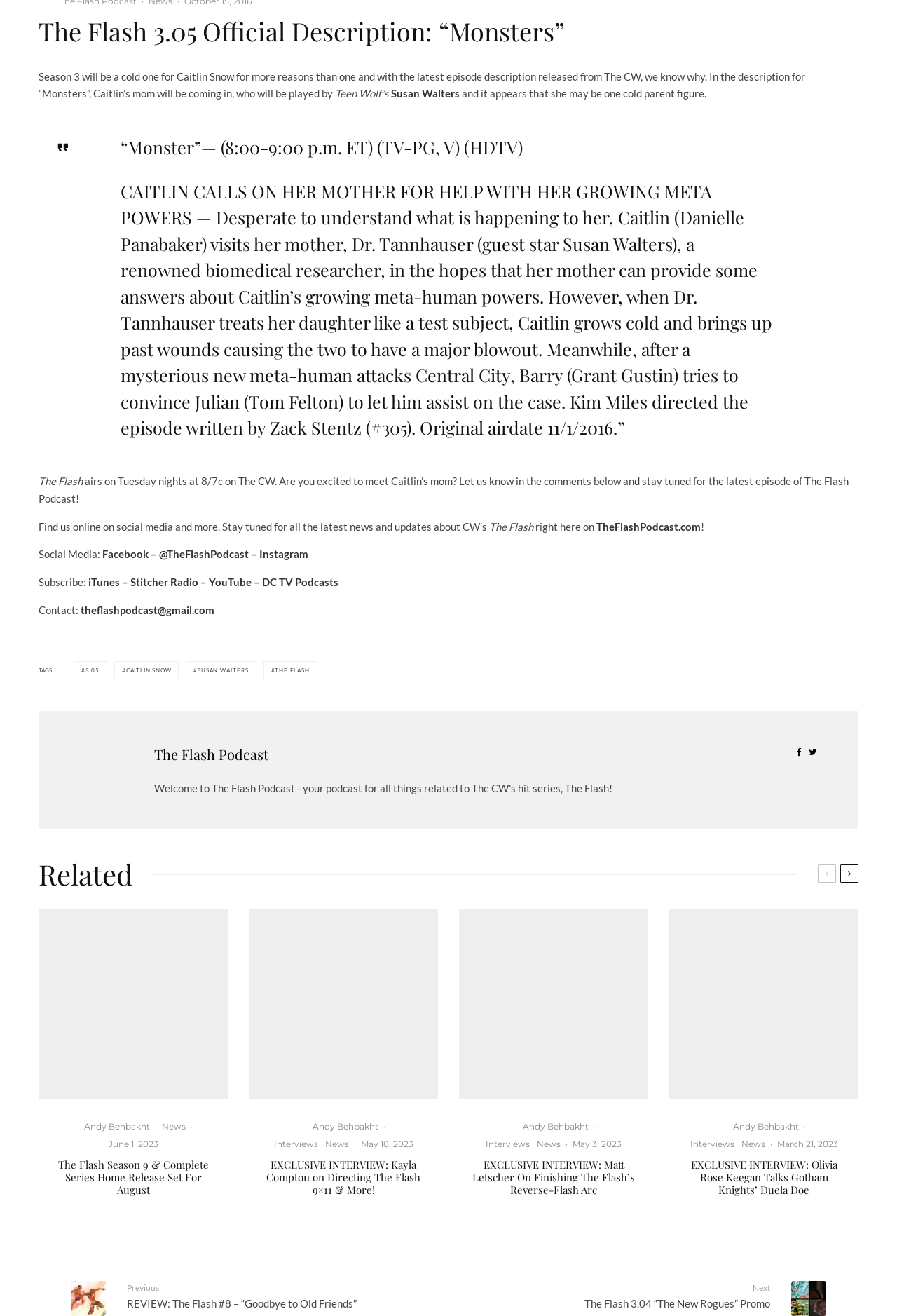What is the name of the podcast mentioned in the article?
Give a detailed and exhaustive answer to the question.

The name of the podcast is mentioned in the article, specifically in the section that says 'Find us online on social media and more. Stay tuned for all the latest news and updates about CW’s The Flash right here on TheFlashPodcast.com'.